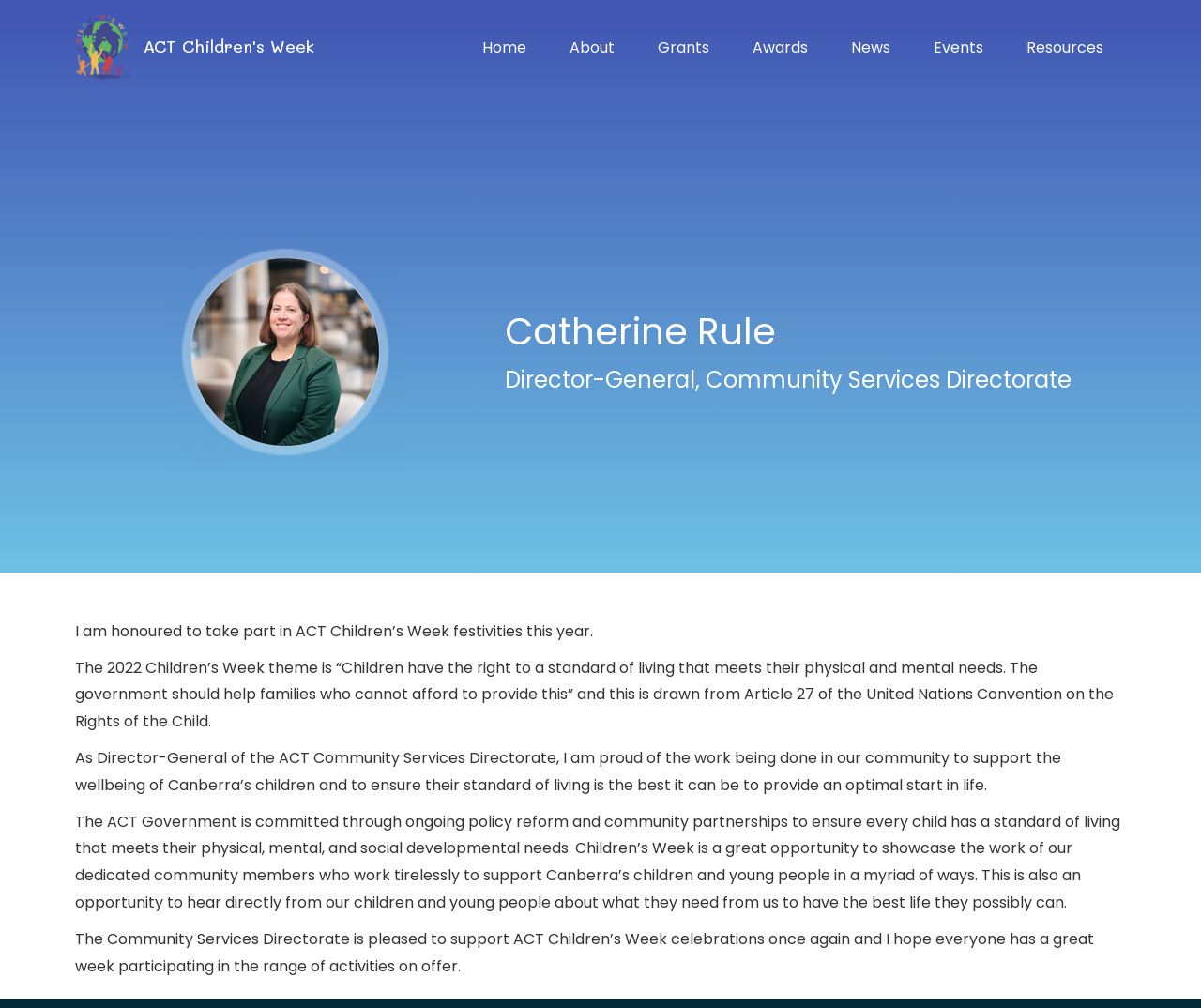What is the role of the ACT Government in Children's Week?
Based on the visual details in the image, please answer the question thoroughly.

I determined the answer by reading the StaticText elements, which contain the text 'The ACT Government is committed through ongoing policy reform and community partnerships to ensure every child has a standard of living that meets their physical, mental, and social developmental needs.' This indicates that the ACT Government's role in Children's Week is to ensure every child has a standard of living that meets their needs.